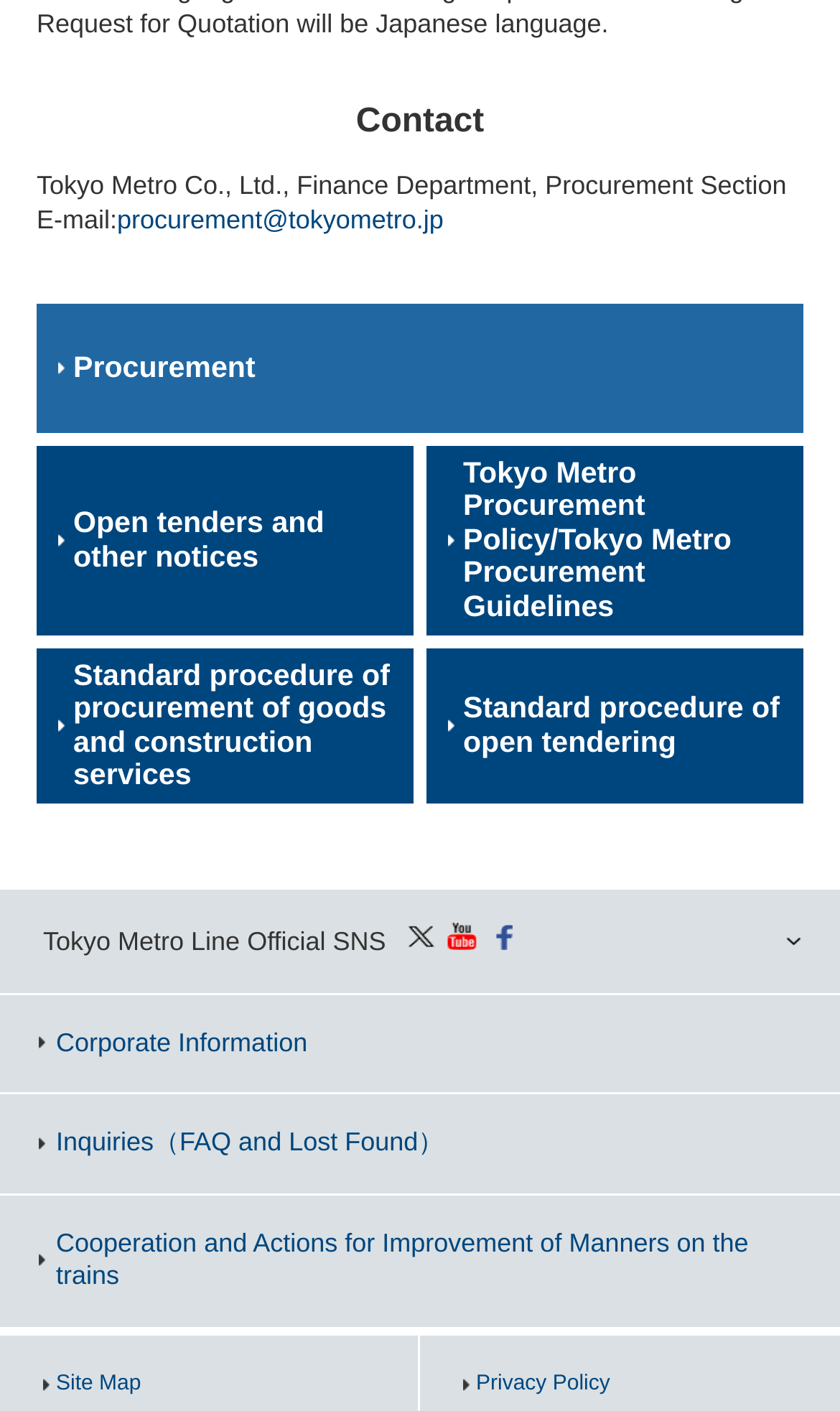Give a one-word or phrase response to the following question: What is the topic of the link at the top of the webpage?

Contact